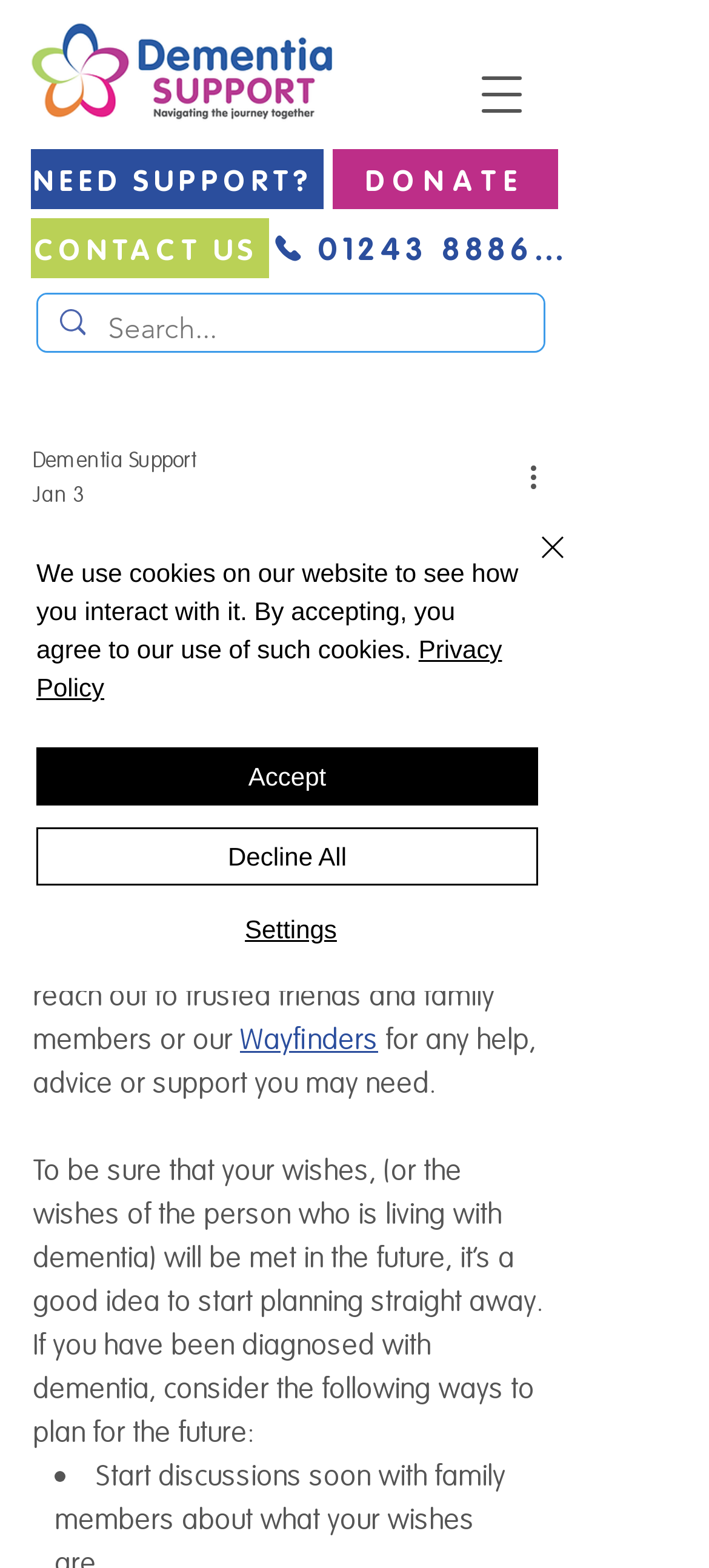Determine the bounding box coordinates of the clickable element necessary to fulfill the instruction: "Read more about Wayfinders". Provide the coordinates as four float numbers within the 0 to 1 range, i.e., [left, top, right, bottom].

[0.338, 0.649, 0.533, 0.674]